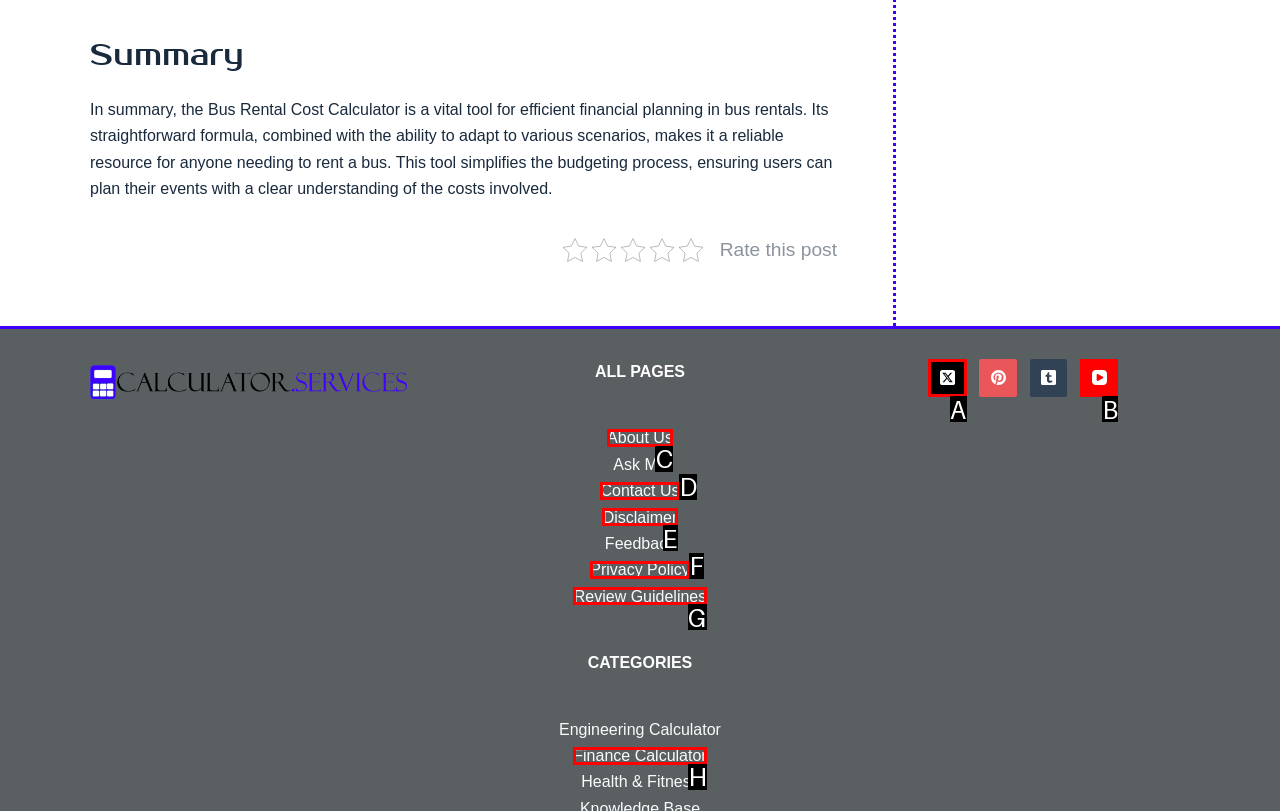With the provided description: Bonnie Rush, select the most suitable HTML element. Respond with the letter of the selected option.

None